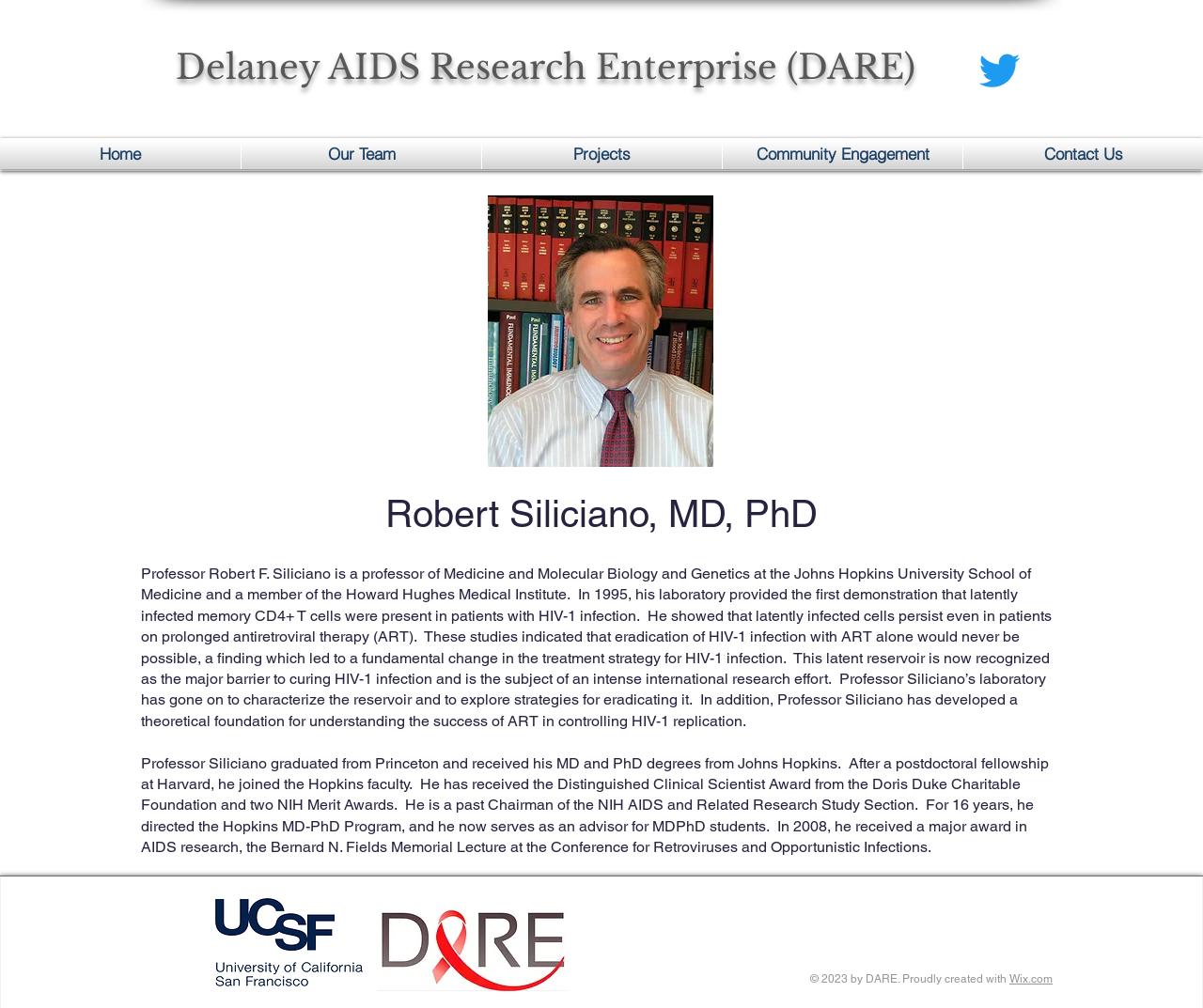Describe the entire webpage, focusing on both content and design.

The webpage is about Robert Siliciano, a professor of Medicine and Molecular Biology and Genetics at the Johns Hopkins University School of Medicine. At the top of the page, there is a heading that reads "Delaney AIDS Research Enterprise (DARE)" and a social bar with a Twitter link and icon on the right side. Below this, there is a navigation menu with links to "Home", "Our Team", "Projects", "Community Engagement", and "Contact Us".

The main content of the page is divided into sections. The first section has a heading that reads "Robert Siliciano, MD, PhD" and provides a brief biography of Professor Siliciano, including his research on HIV-1 infection and his achievements. This section is followed by another section that provides more details about his education, career, and awards.

On the bottom left of the page, there is a DARE logo image. At the bottom of the page, there is a copyright notice that reads "© 2023 by DARE" and a link to Wix.com, the website builder used to create the page.